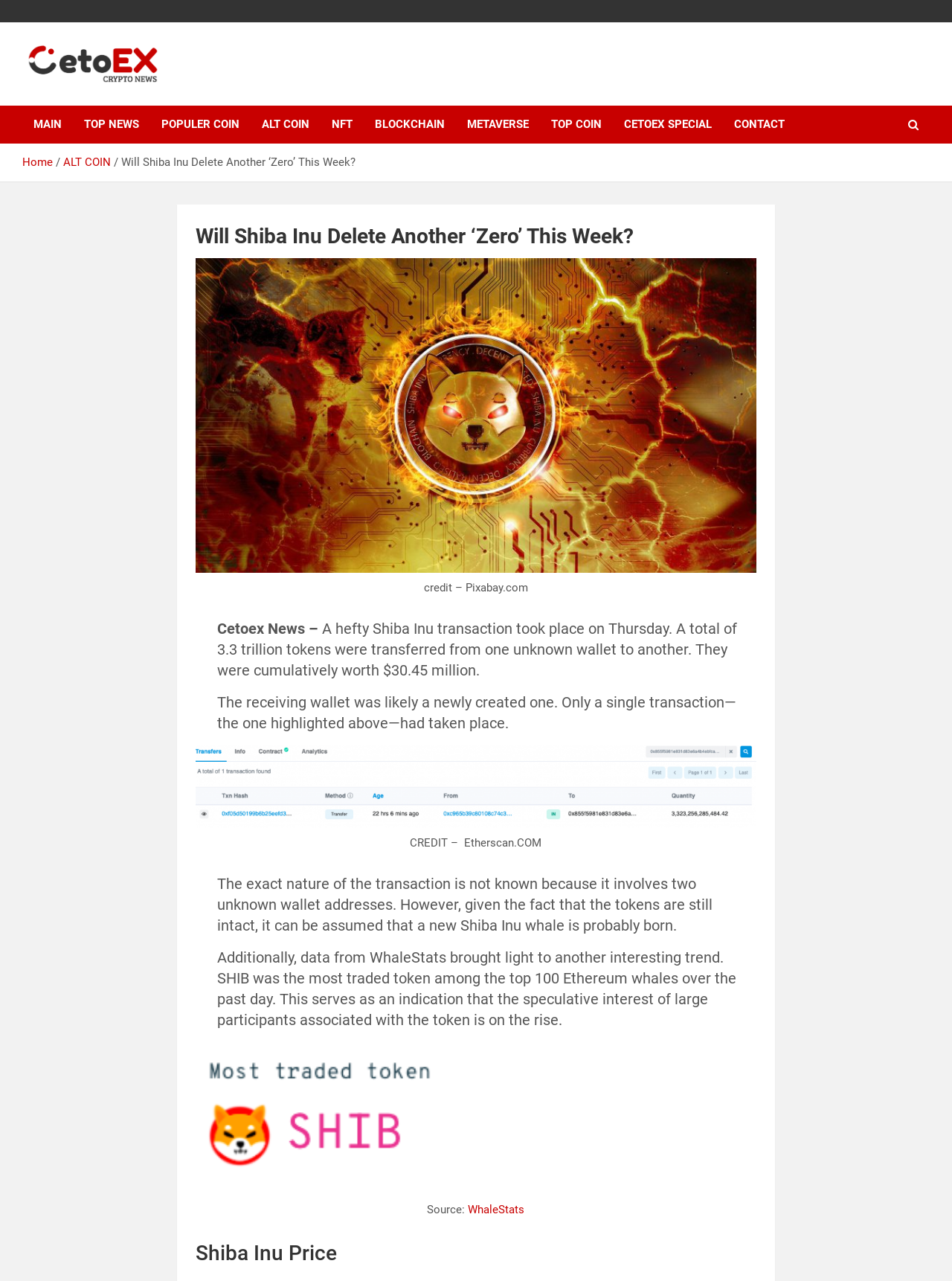What is the source of the data mentioned in the article?
Refer to the image and give a detailed response to the question.

The article mentions that data from WhaleStats brought light to an interesting trend, specifically that SHIB was the most traded token among the top 100 Ethereum whales over the past day.